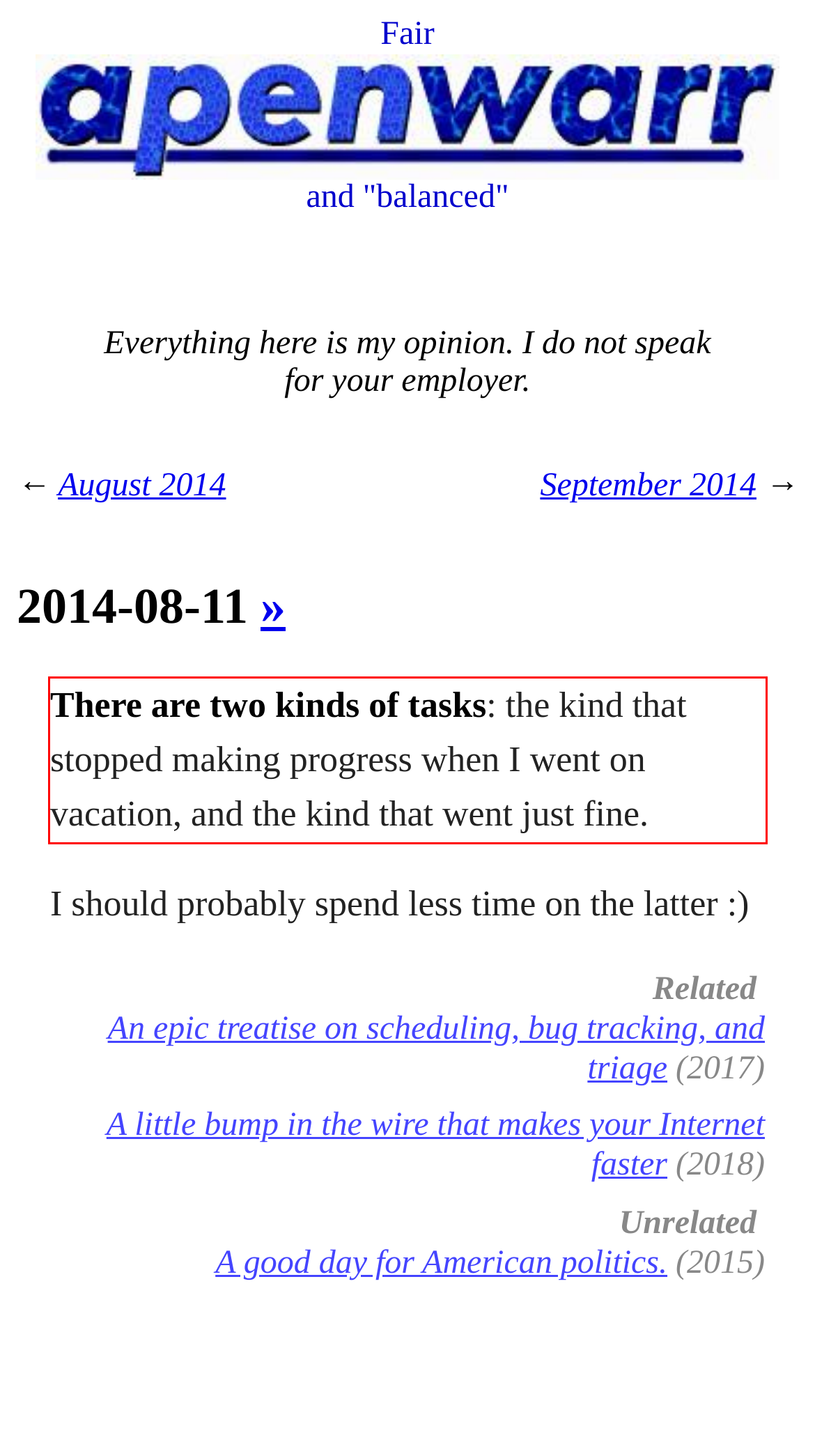The screenshot provided shows a webpage with a red bounding box. Apply OCR to the text within this red bounding box and provide the extracted content.

There are two kinds of tasks: the kind that stopped making progress when I went on vacation, and the kind that went just fine.